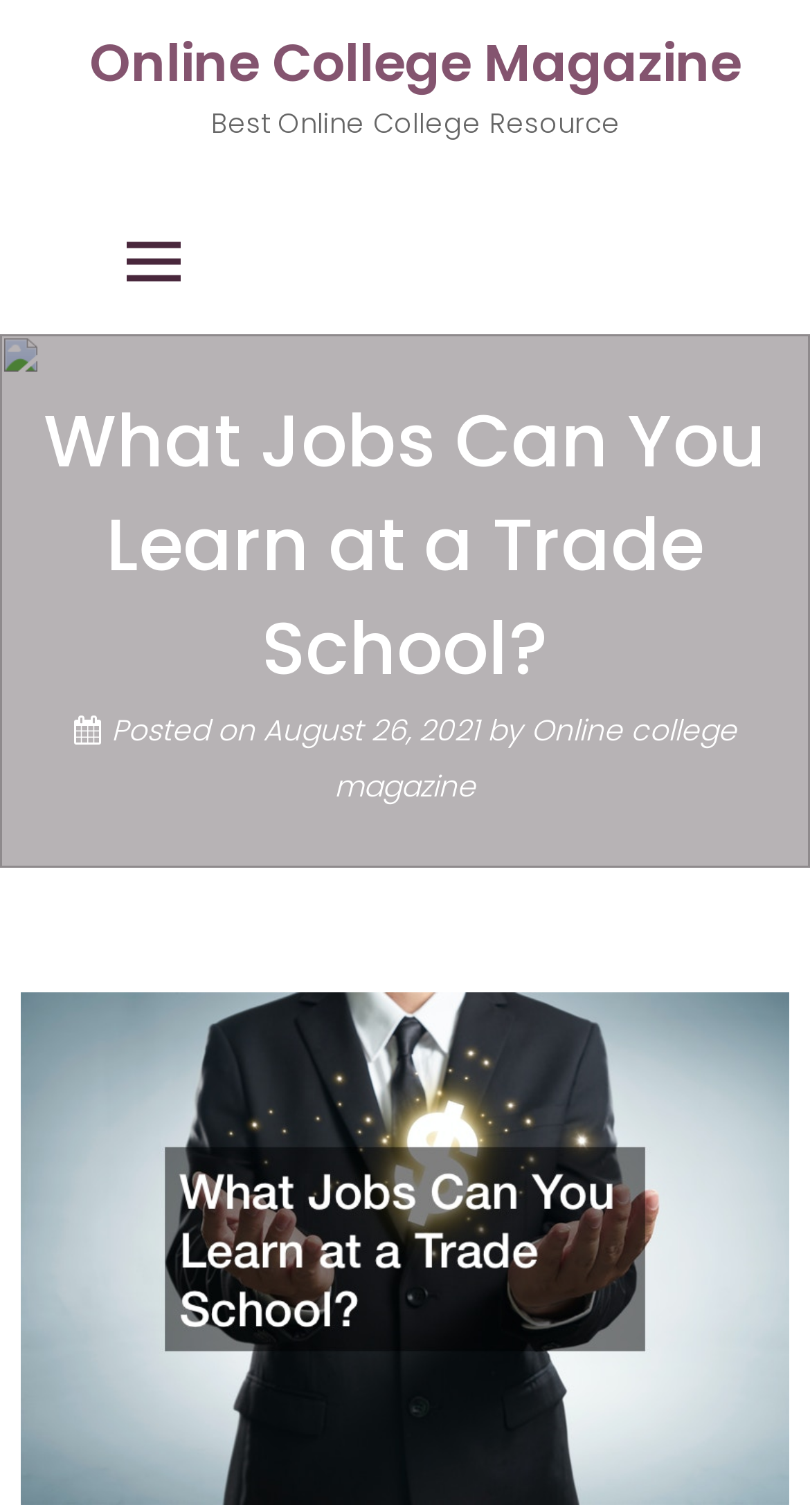Identify and provide the title of the webpage.

Online College Magazine